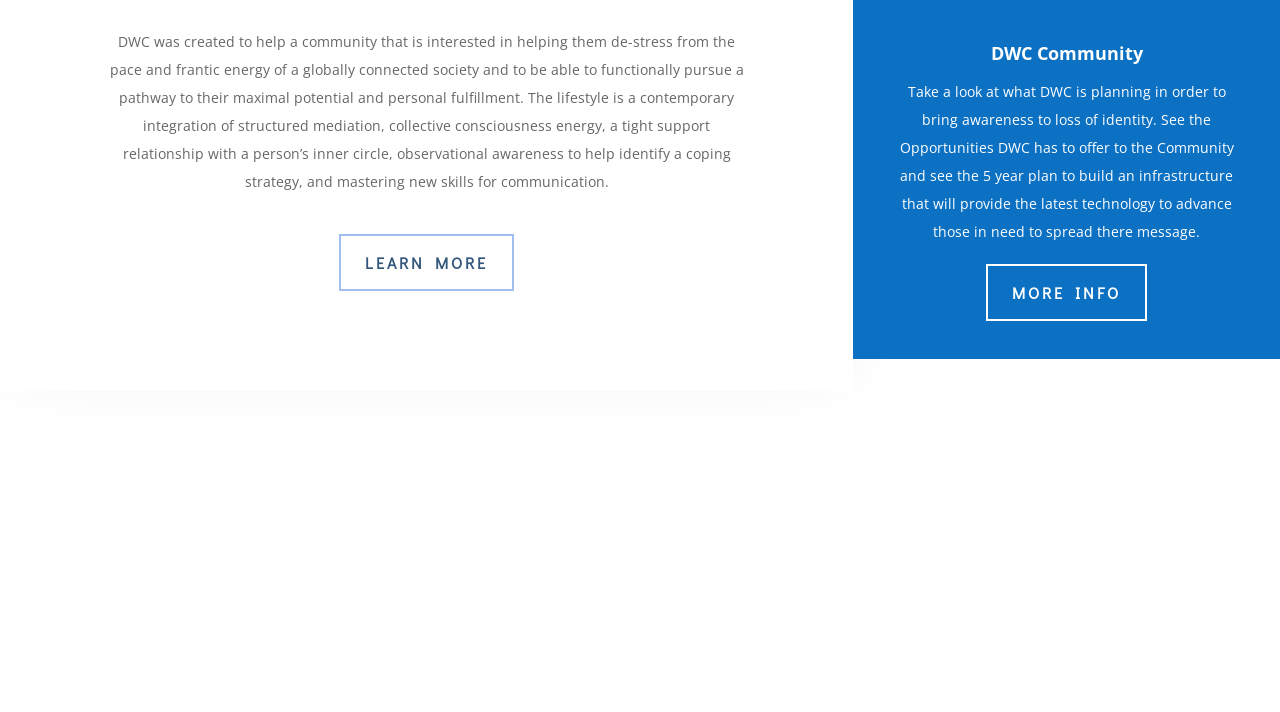Please locate the bounding box coordinates of the element that should be clicked to achieve the given instruction: "Learn more about DWC".

[0.267, 0.331, 0.4, 0.405]